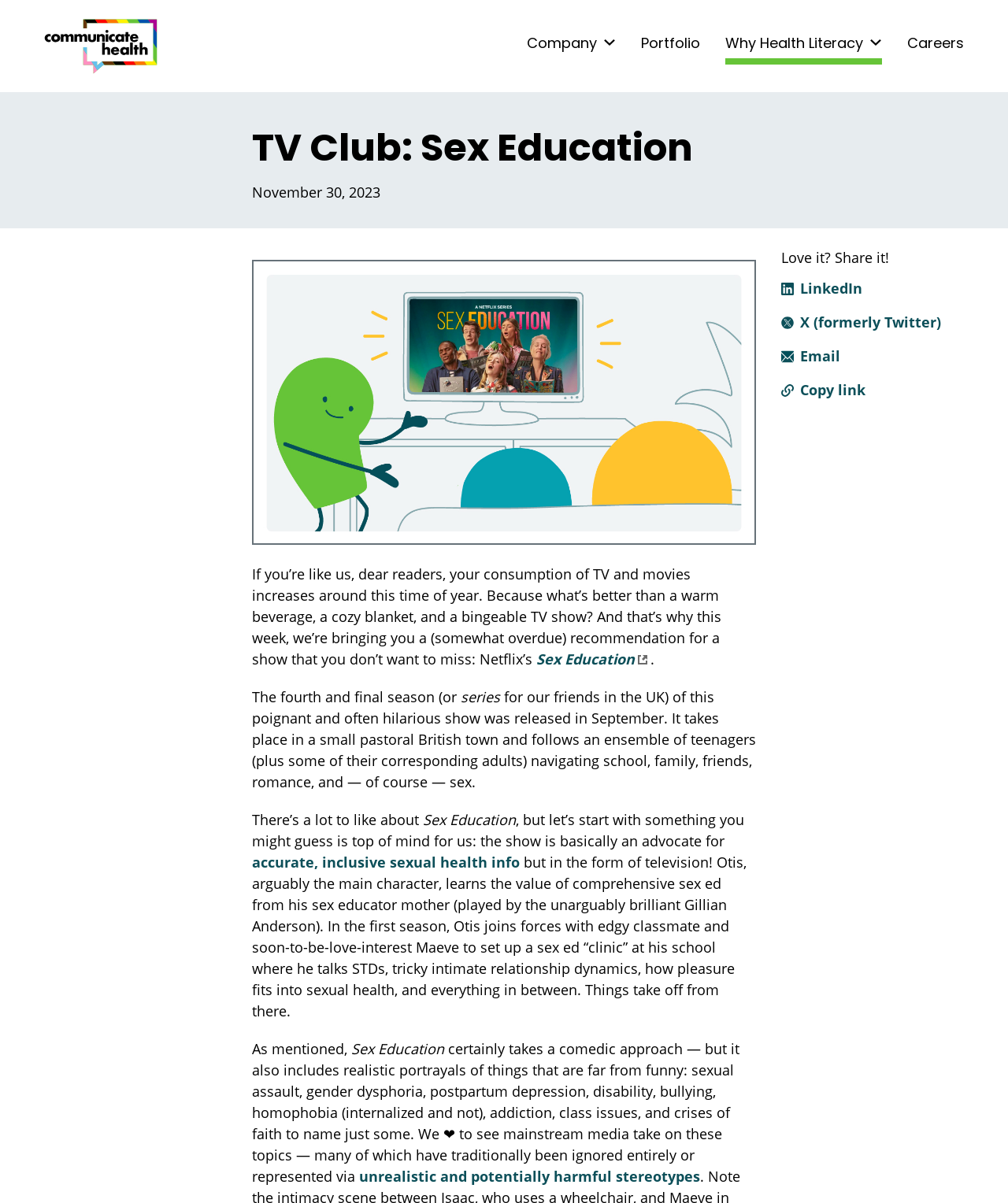Using the image as a reference, answer the following question in as much detail as possible:
What is the profession of Otis's mother in the TV show?

The answer can be found in the StaticText element with the text 'Otis, arguably the main character, learns the value of comprehensive sex ed from his sex educator mother (played by the unarguably brilliant Gillian Anderson).'. The profession of Otis's mother is a sex educator.